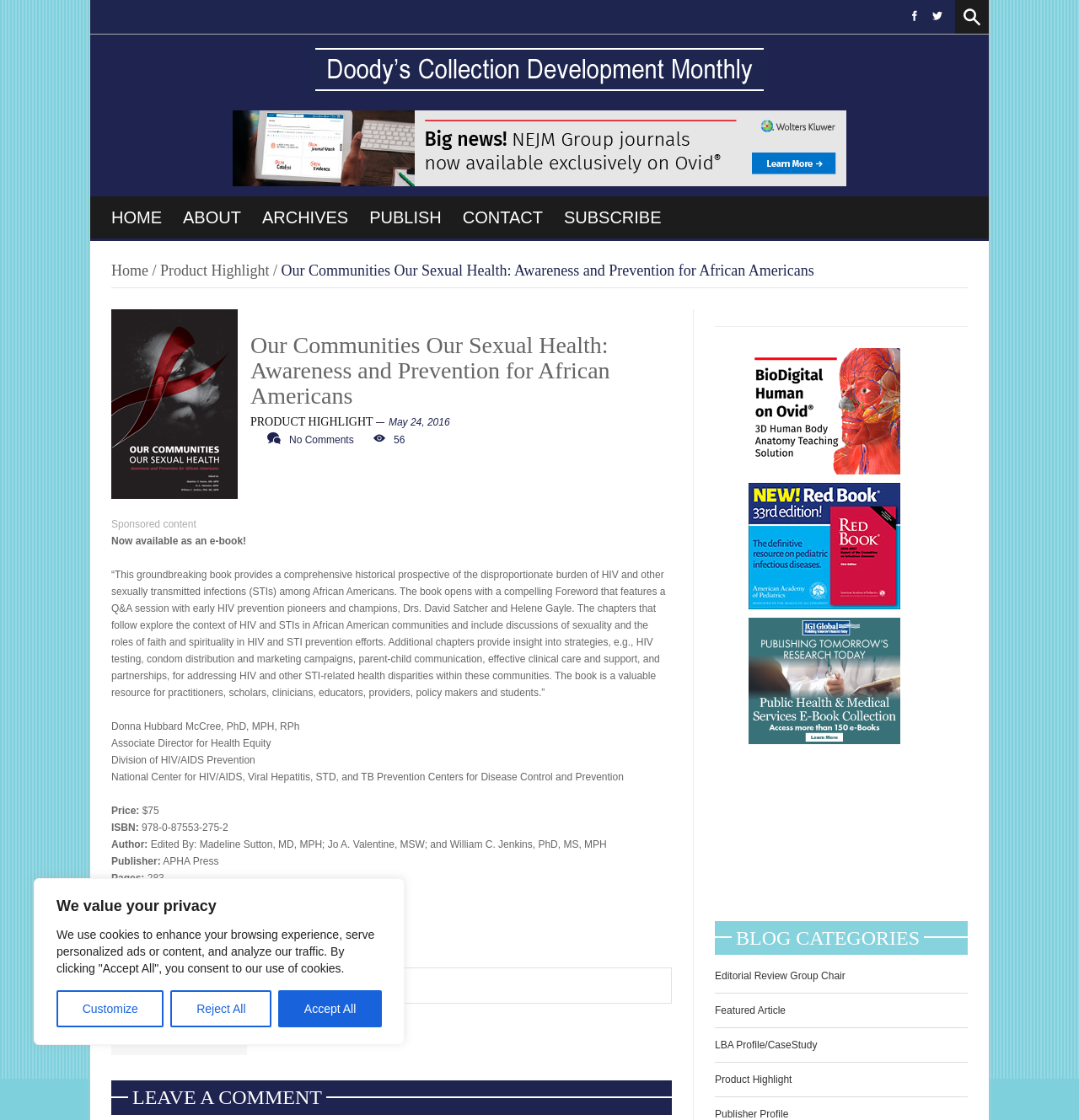What is the price of the book?
Answer with a single word or short phrase according to what you see in the image.

$75